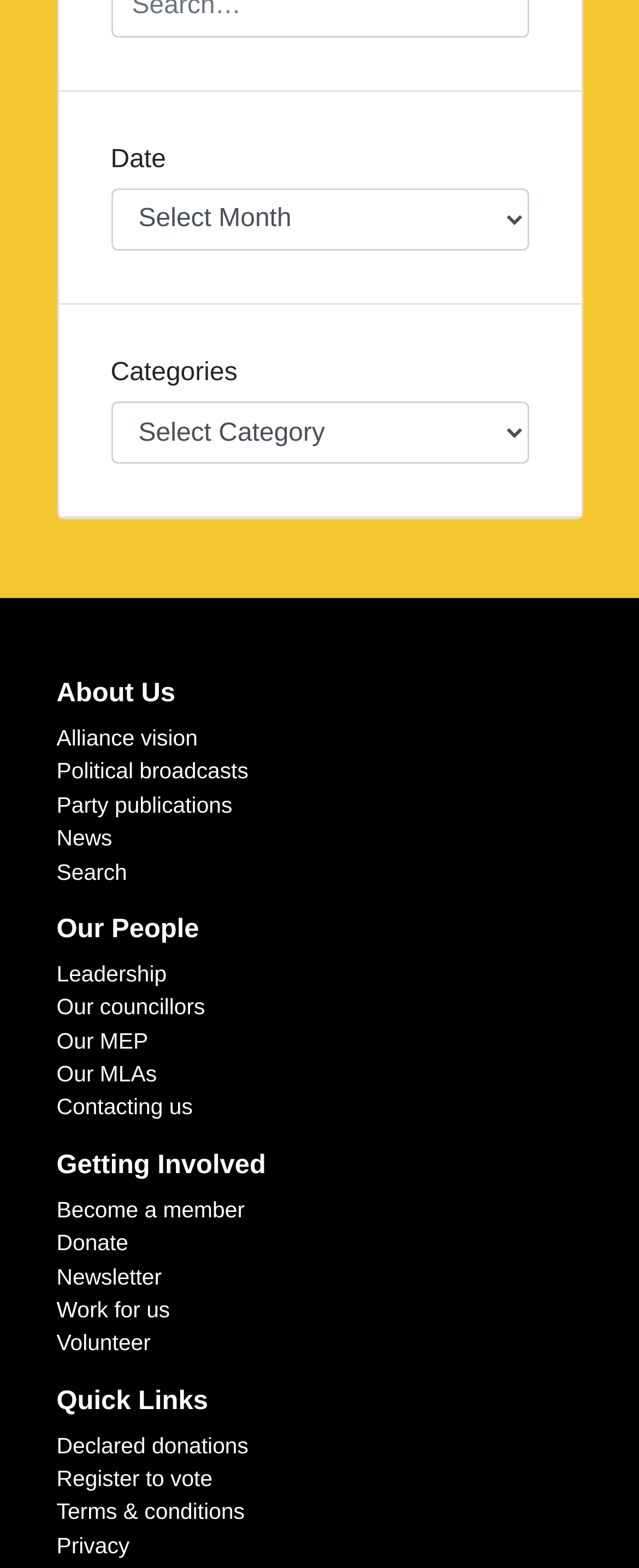Determine the bounding box coordinates of the region that needs to be clicked to achieve the task: "Chat with customer support".

None